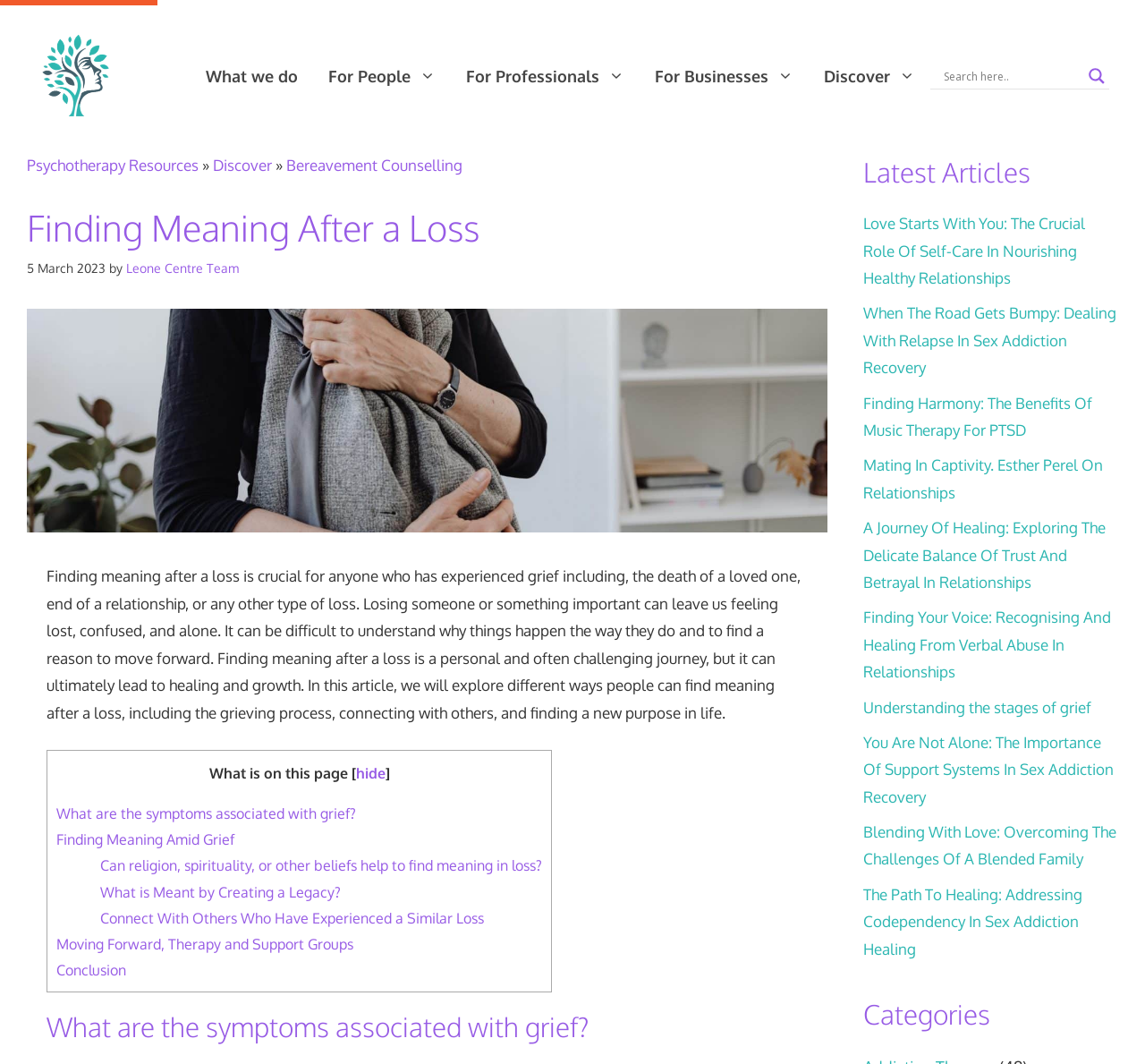Please give a concise answer to this question using a single word or phrase: 
What is the purpose of the search form on this webpage?

To search for content